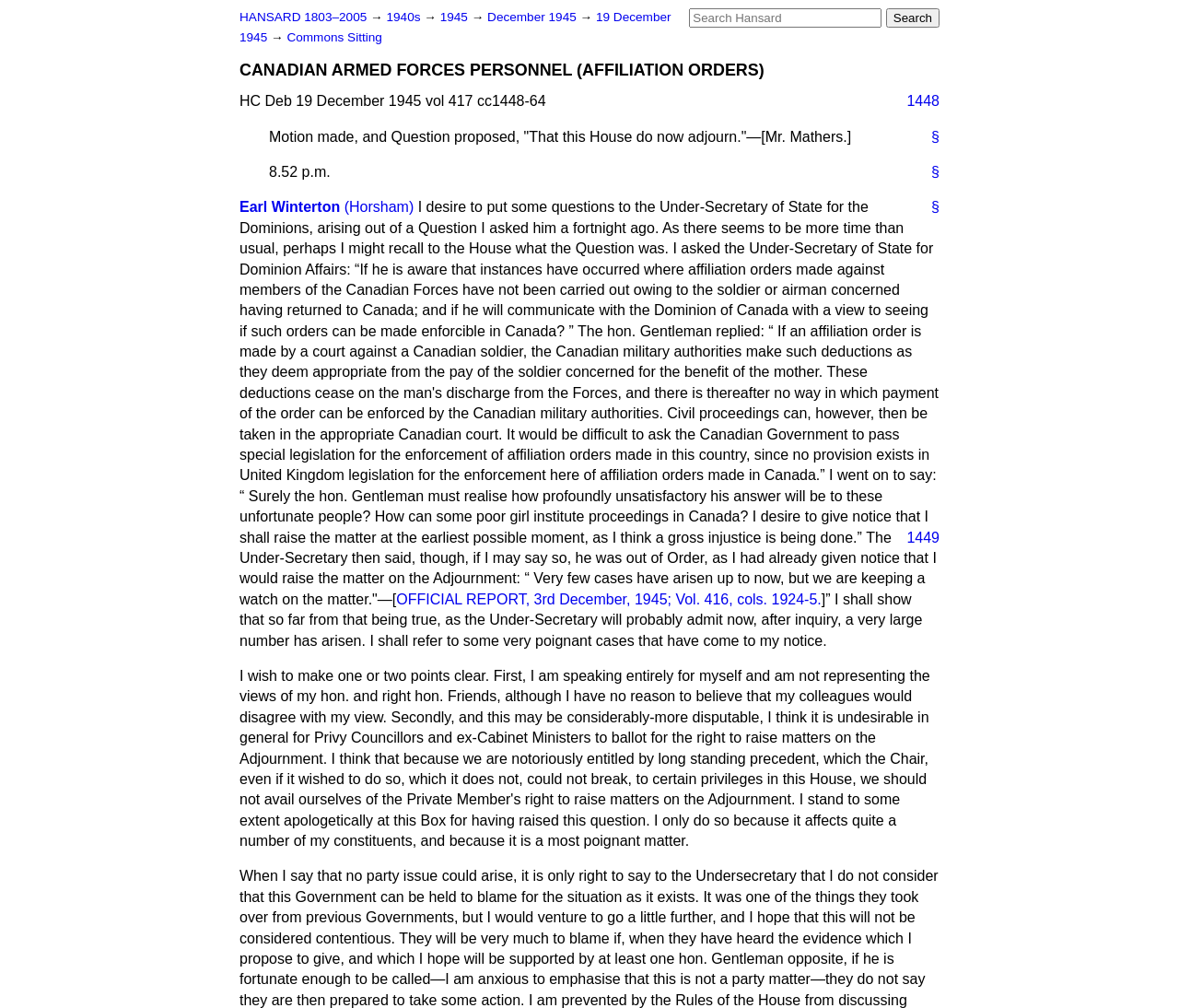What is the role of the Under-Secretary of State for Dominion Affairs?
Using the image, provide a detailed and thorough answer to the question.

The Under-Secretary of State for Dominion Affairs is responding to questions from Earl Winterton about the enforcement of affiliation orders made against members of the Canadian Forces, and providing information about the government's position on this issue.